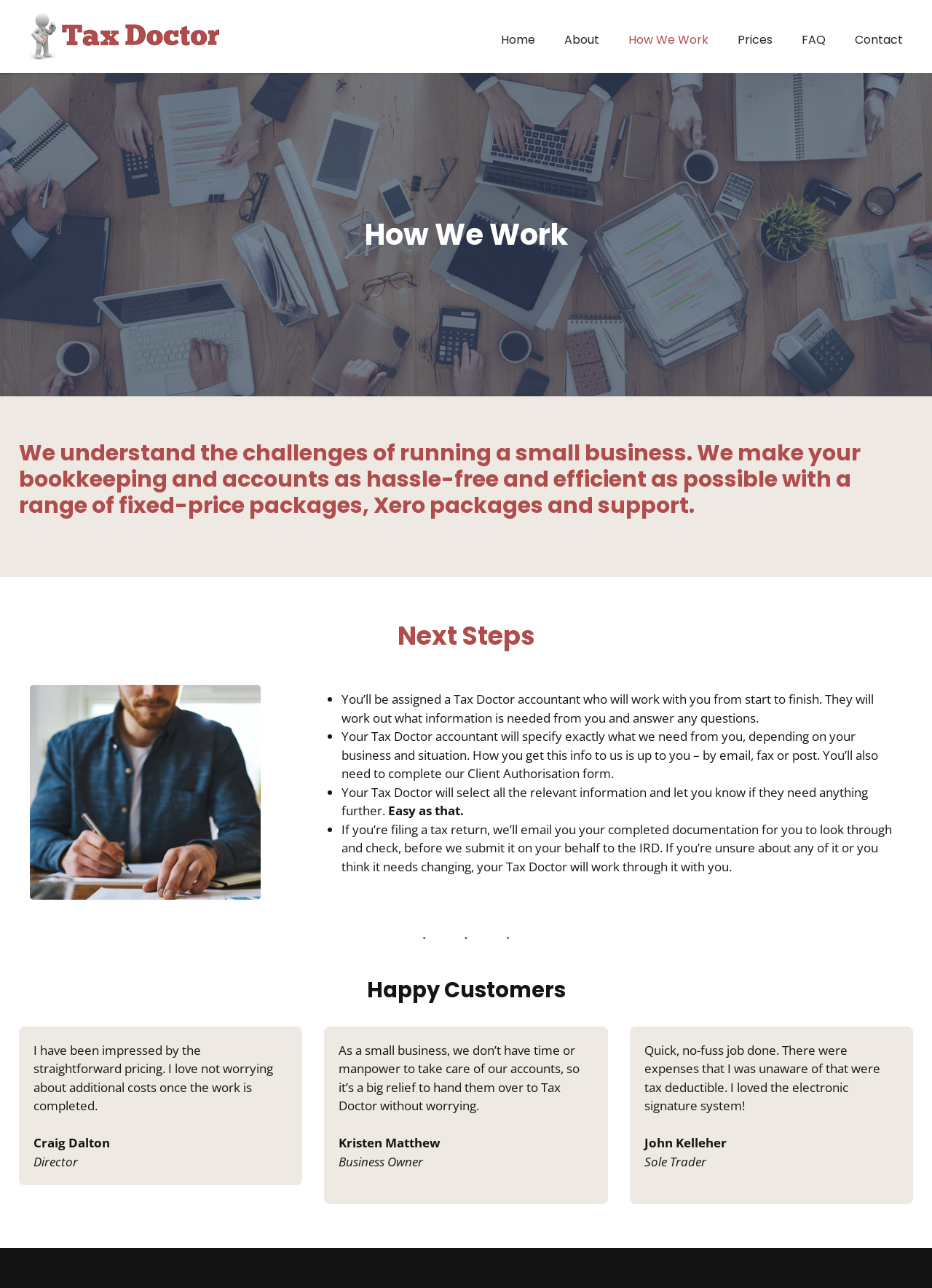How many steps are involved in the process?
With the help of the image, please provide a detailed response to the question.

The number of steps involved in the process can be counted from the list markers and corresponding text, which describe the steps as 'You’ll be assigned a Tax Doctor accountant', 'Your Tax Doctor accountant will specify exactly what we need from you', 'Your Tax Doctor will select all the relevant information', 'If you’re filing a tax return, we’ll email you your completed documentation', and 'Easy as that'.